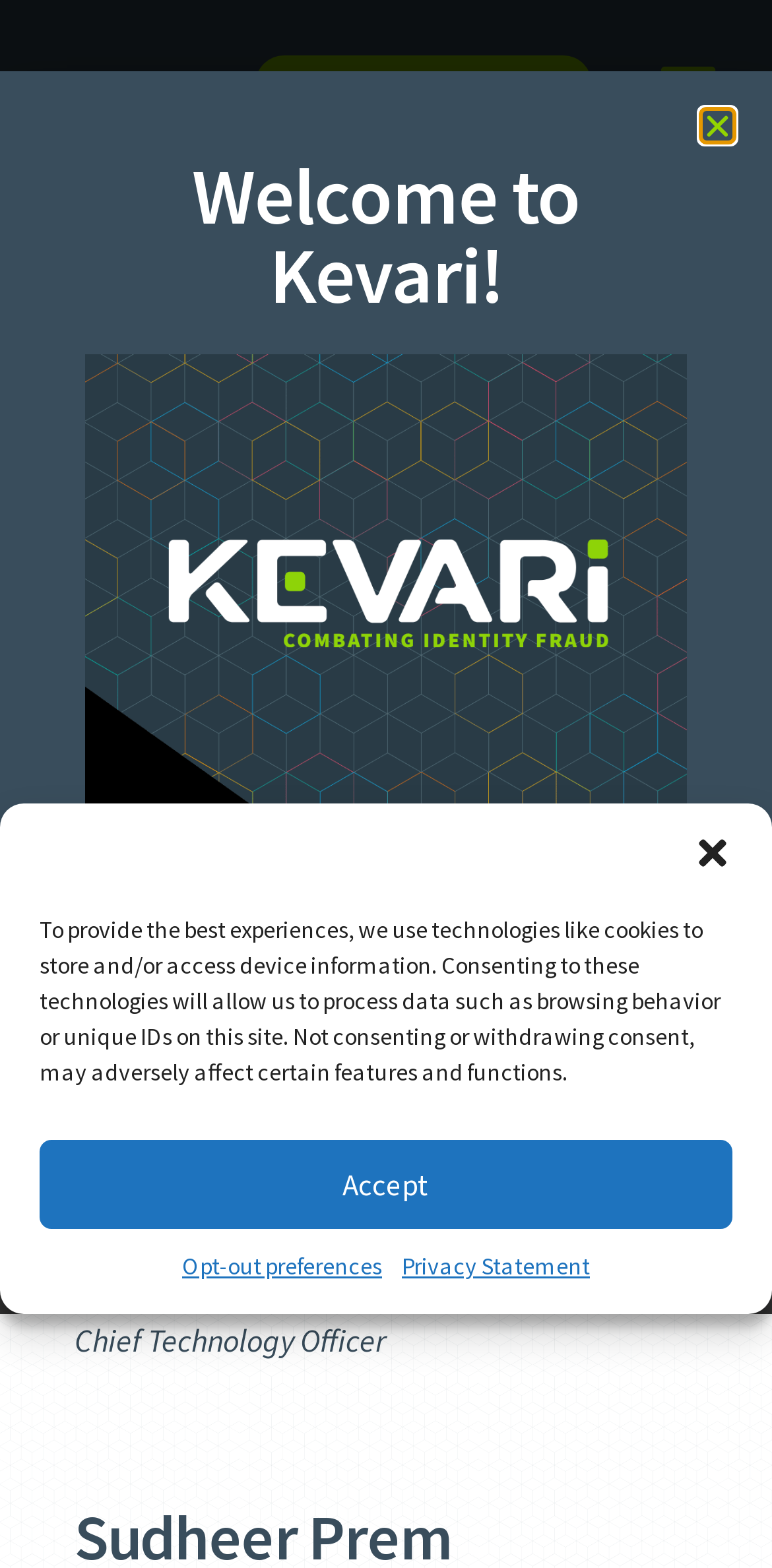Provide the bounding box coordinates for the UI element described in this sentence: "Menu". The coordinates should be four float values between 0 and 1, i.e., [left, top, right, bottom].

[0.833, 0.025, 0.949, 0.082]